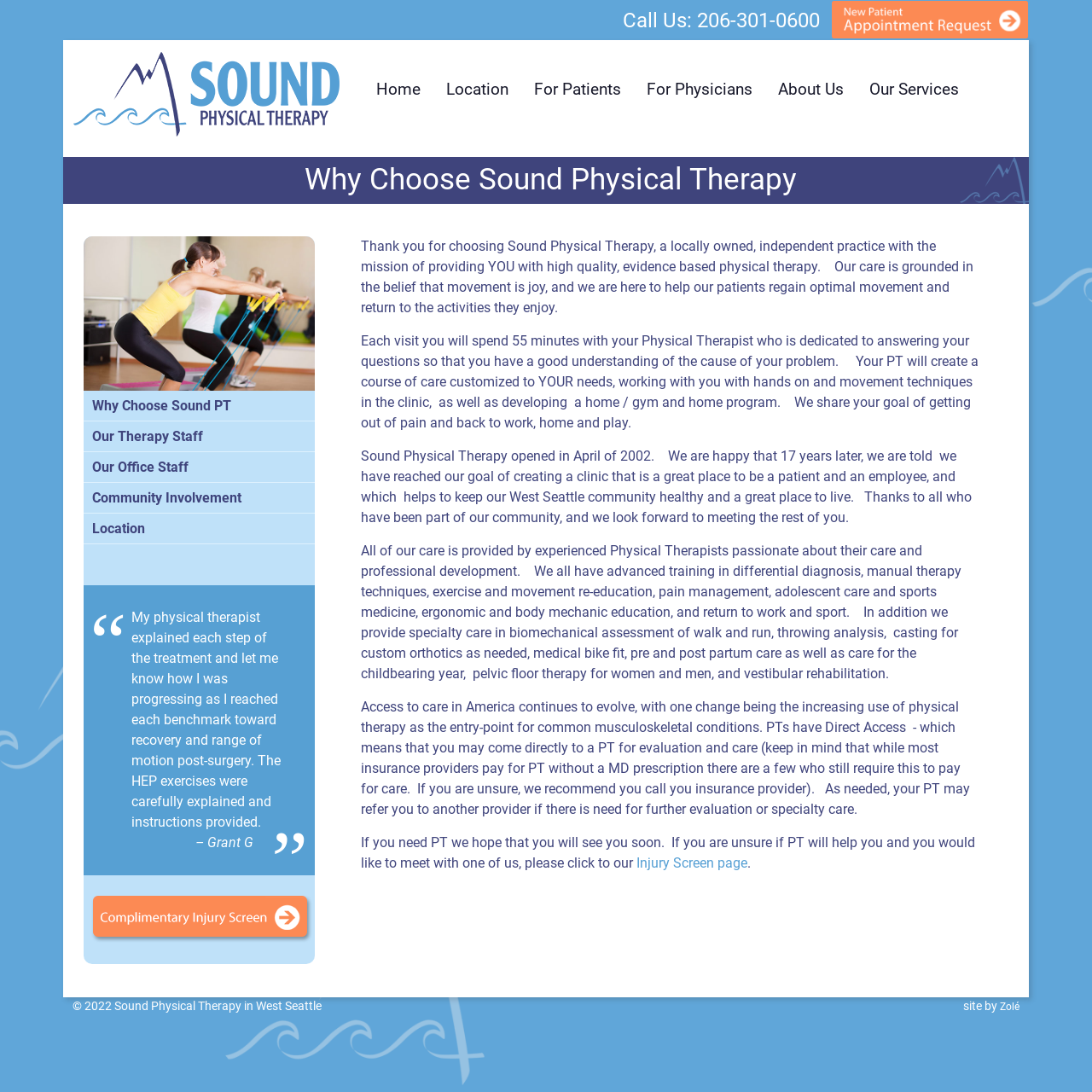How long will each visit with a Physical Therapist last?
Answer the question with detailed information derived from the image.

The length of each visit is mentioned in the text on the webpage, which says 'Each visit you will spend 55 minutes with your Physical Therapist who is dedicated to answering your questions so that you have a good understanding of the cause of your problem.'